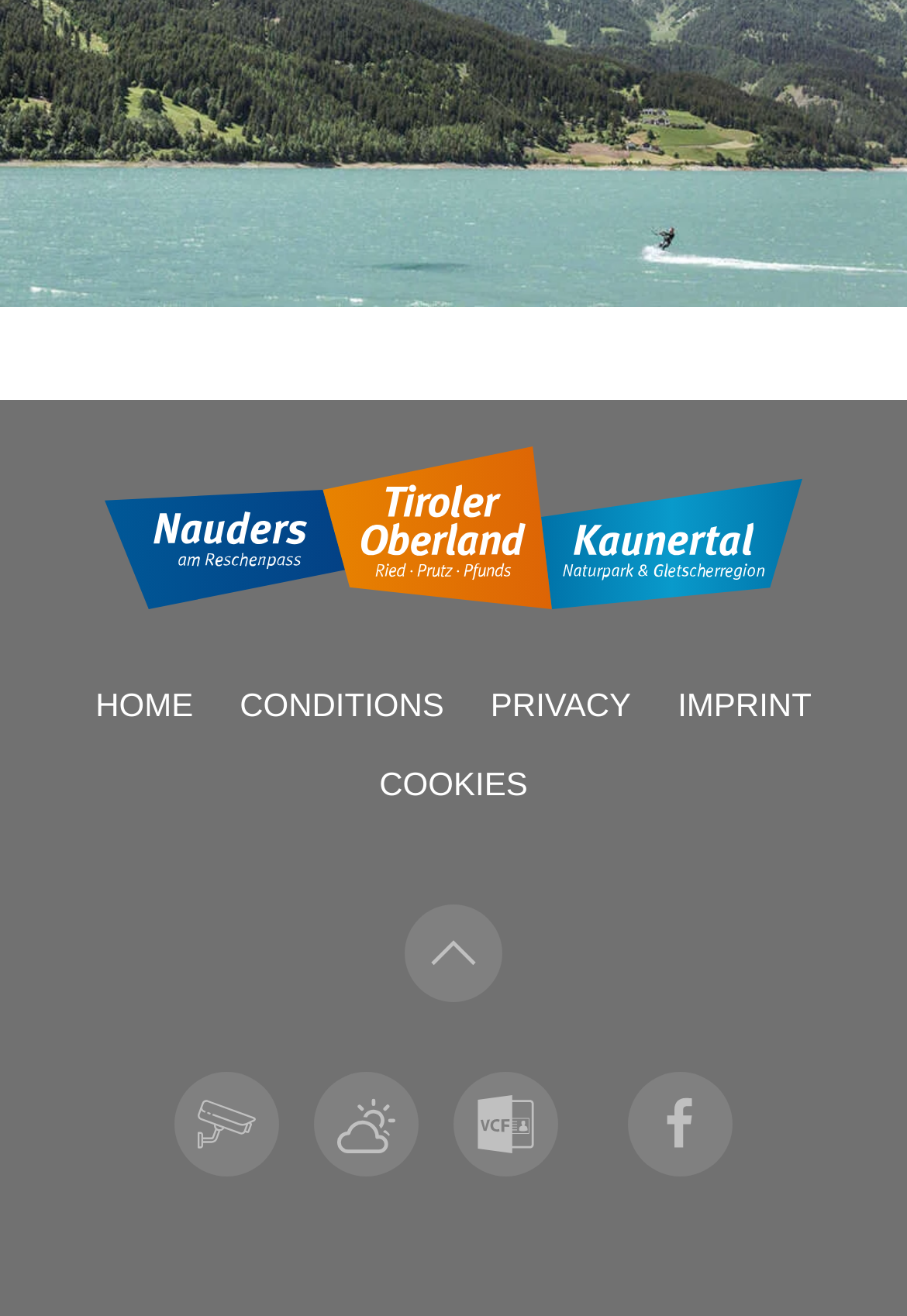Find the bounding box coordinates for the area you need to click to carry out the instruction: "go to home page". The coordinates should be four float numbers between 0 and 1, indicated as [left, top, right, bottom].

[0.105, 0.516, 0.213, 0.558]